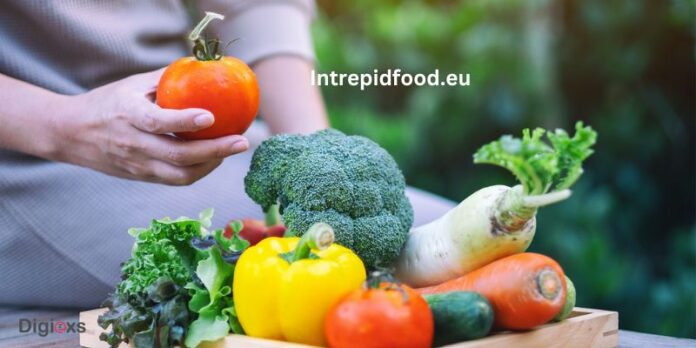Generate a complete and detailed caption for the image.

This image showcases a person holding a vibrant red tomato while positioned next to a colorful assortment of fresh vegetables, including broccoli, lettuce, yellow bell peppers, carrots, and radishes. The scene emphasizes the importance of fresh produce in maintaining a healthy diet, highlighting the diversity and richness of food choices. The background features a soft, blurred greenery, creating a serene and inviting atmosphere that complements the focus on wholesome, nutritious foods. The top of the image features the text "Intrepidfood.eu," indicating a connection to the platform dedicated to global food safety intelligence and resources.